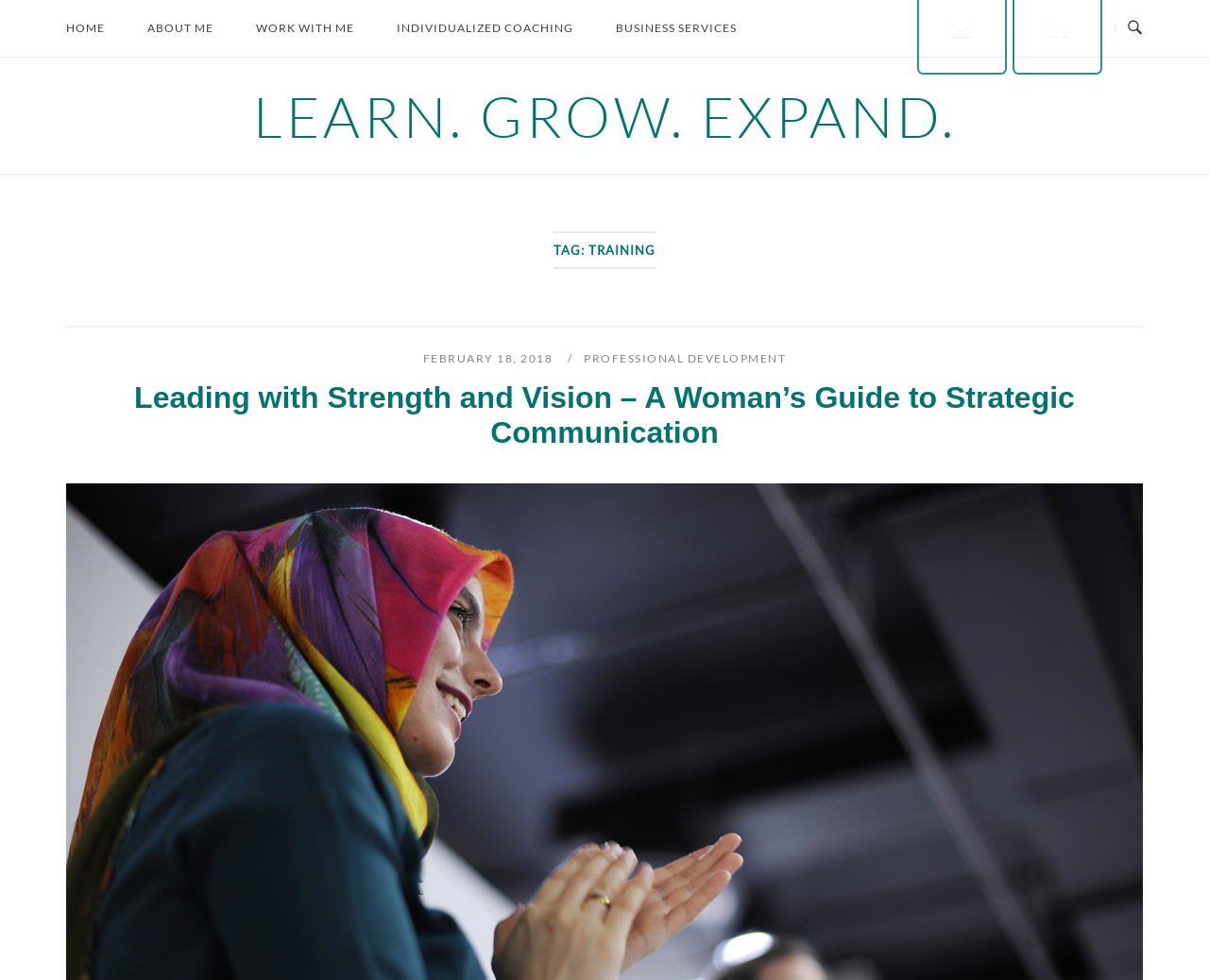What is the title of the first article?
Refer to the image and provide a thorough answer to the question.

I found a heading element with the text 'Leading with Strength and Vision – A Woman’s Guide to Strategic Communication', which appears to be the title of the first article on the page.